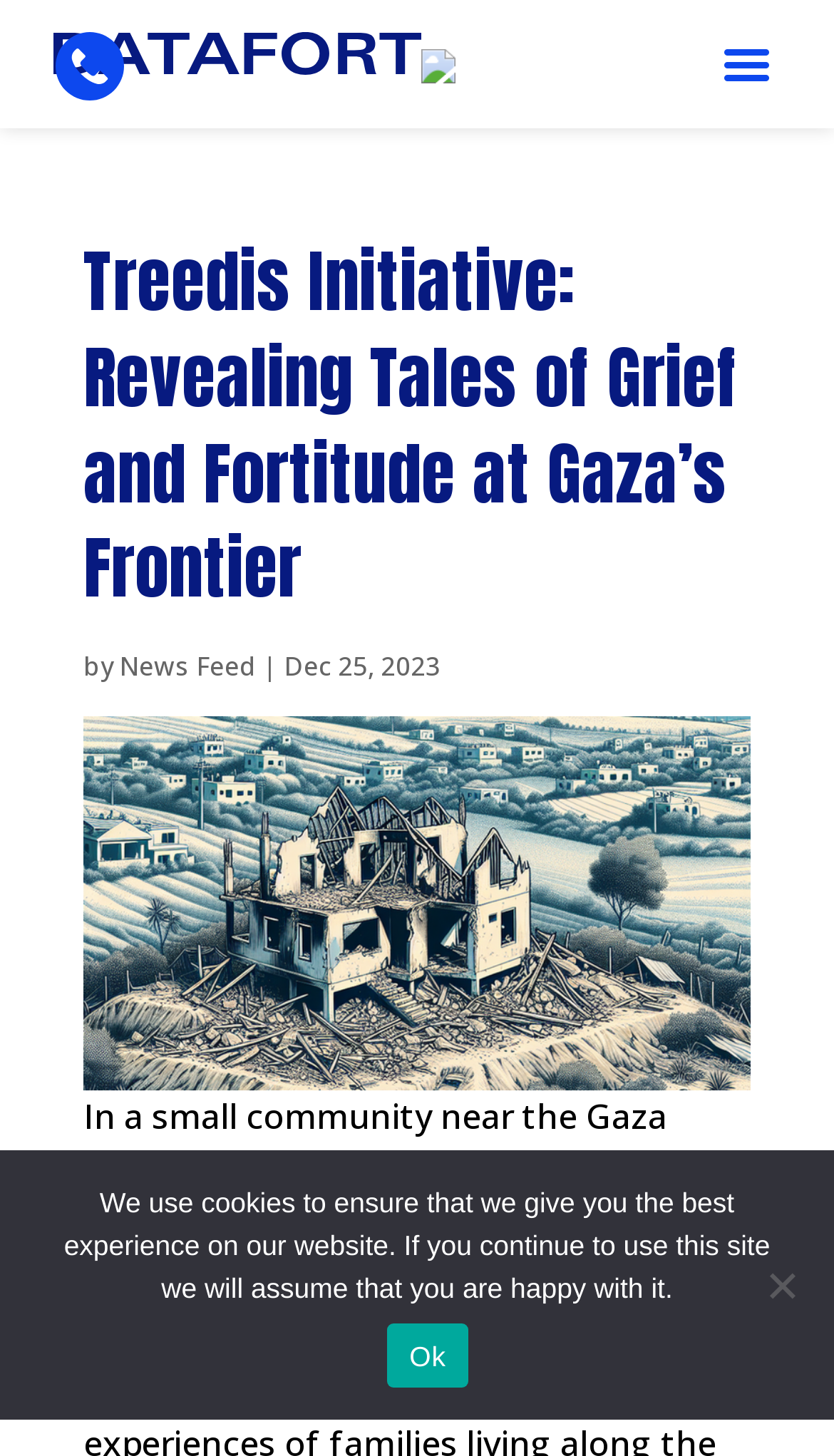Using the description "Ok", predict the bounding box of the relevant HTML element.

[0.465, 0.909, 0.56, 0.953]